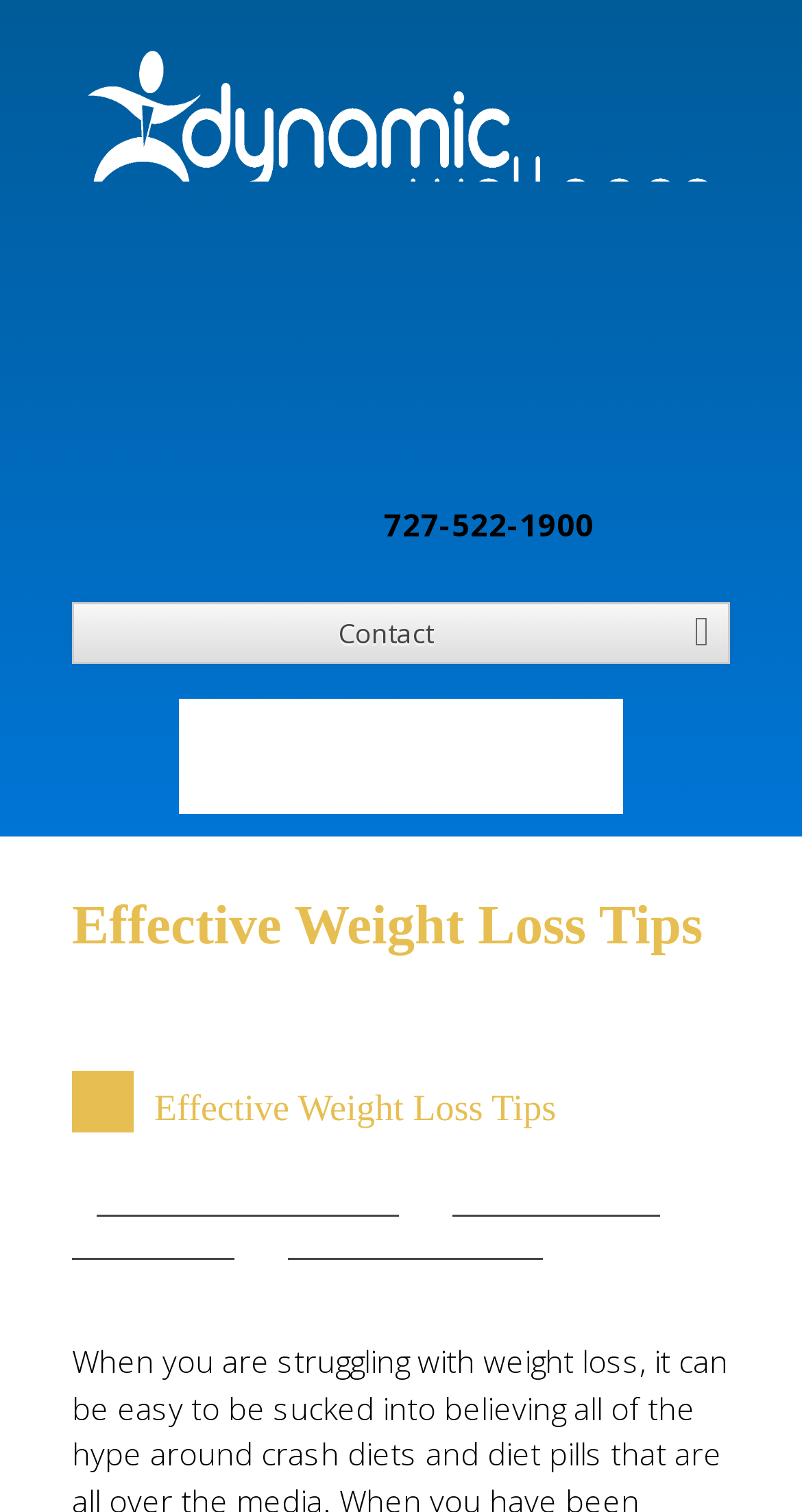Please provide a comprehensive answer to the question based on the screenshot: What is the topic of the webpage?

I determined the topic by looking at the heading element 'Effective Weight Loss Tips' which is a prominent element on the webpage.